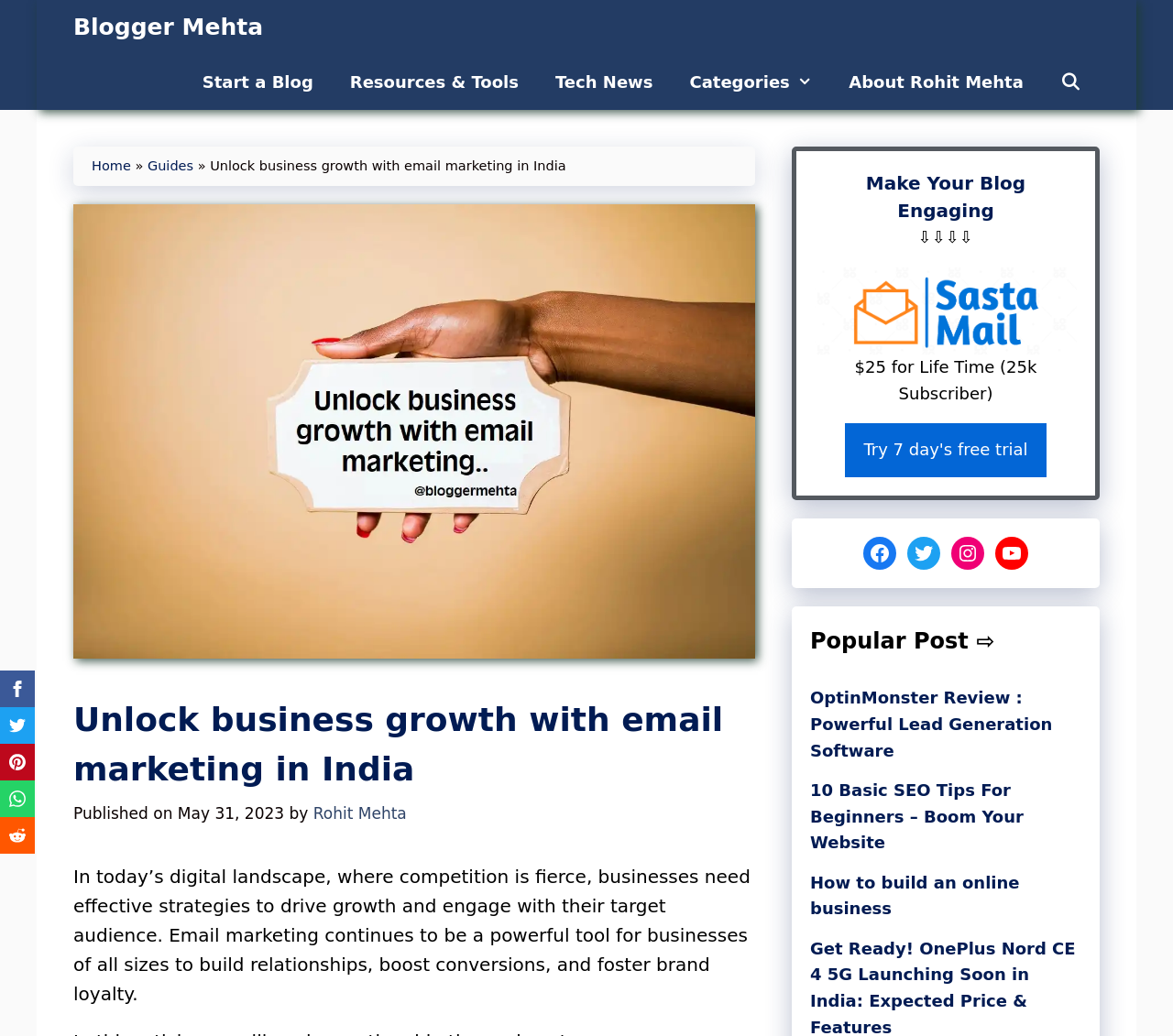Provide the bounding box coordinates of the HTML element described by the text: "Guides".

[0.126, 0.153, 0.165, 0.167]